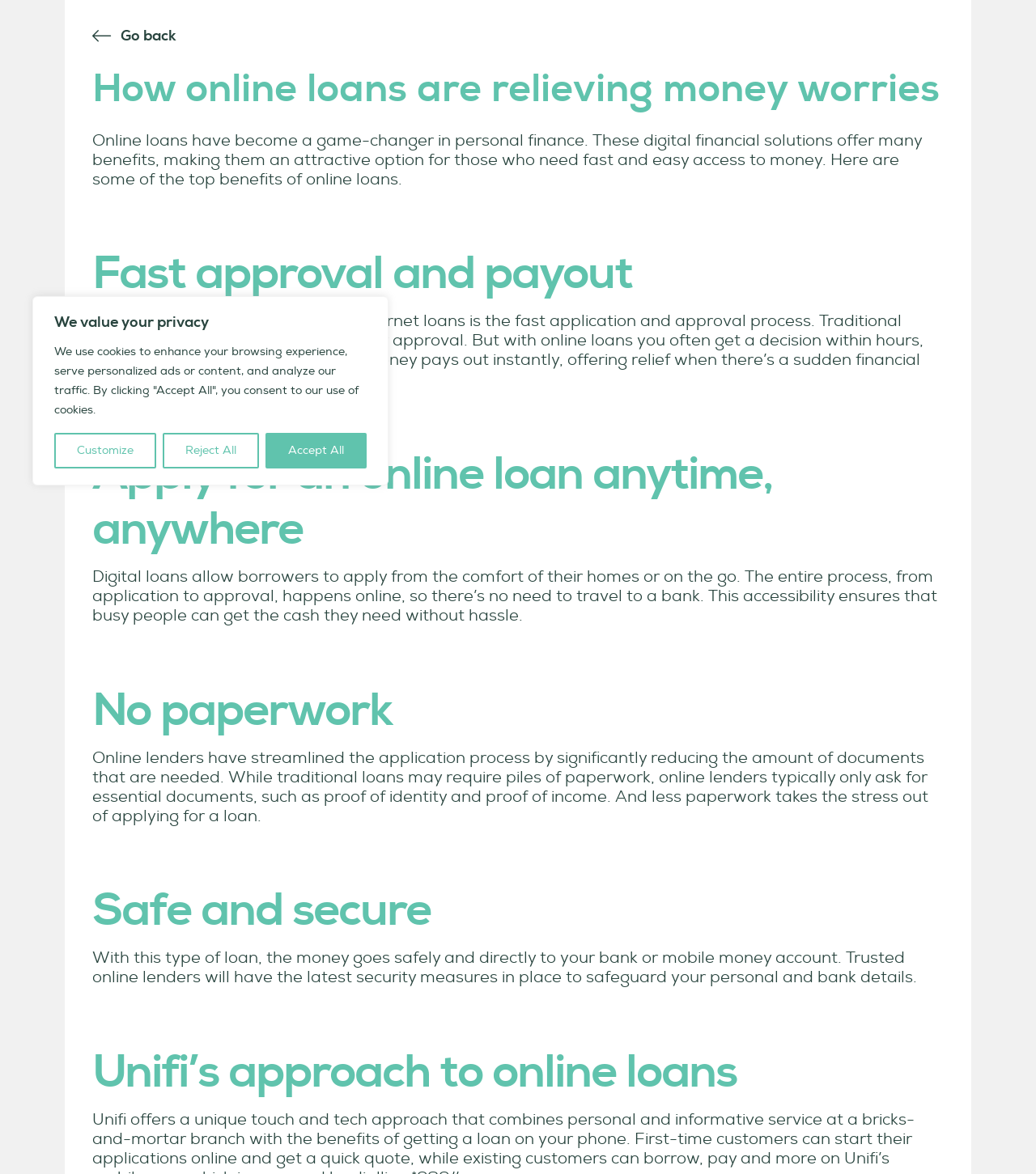Locate the bounding box of the user interface element based on this description: "Accept All".

[0.256, 0.369, 0.354, 0.399]